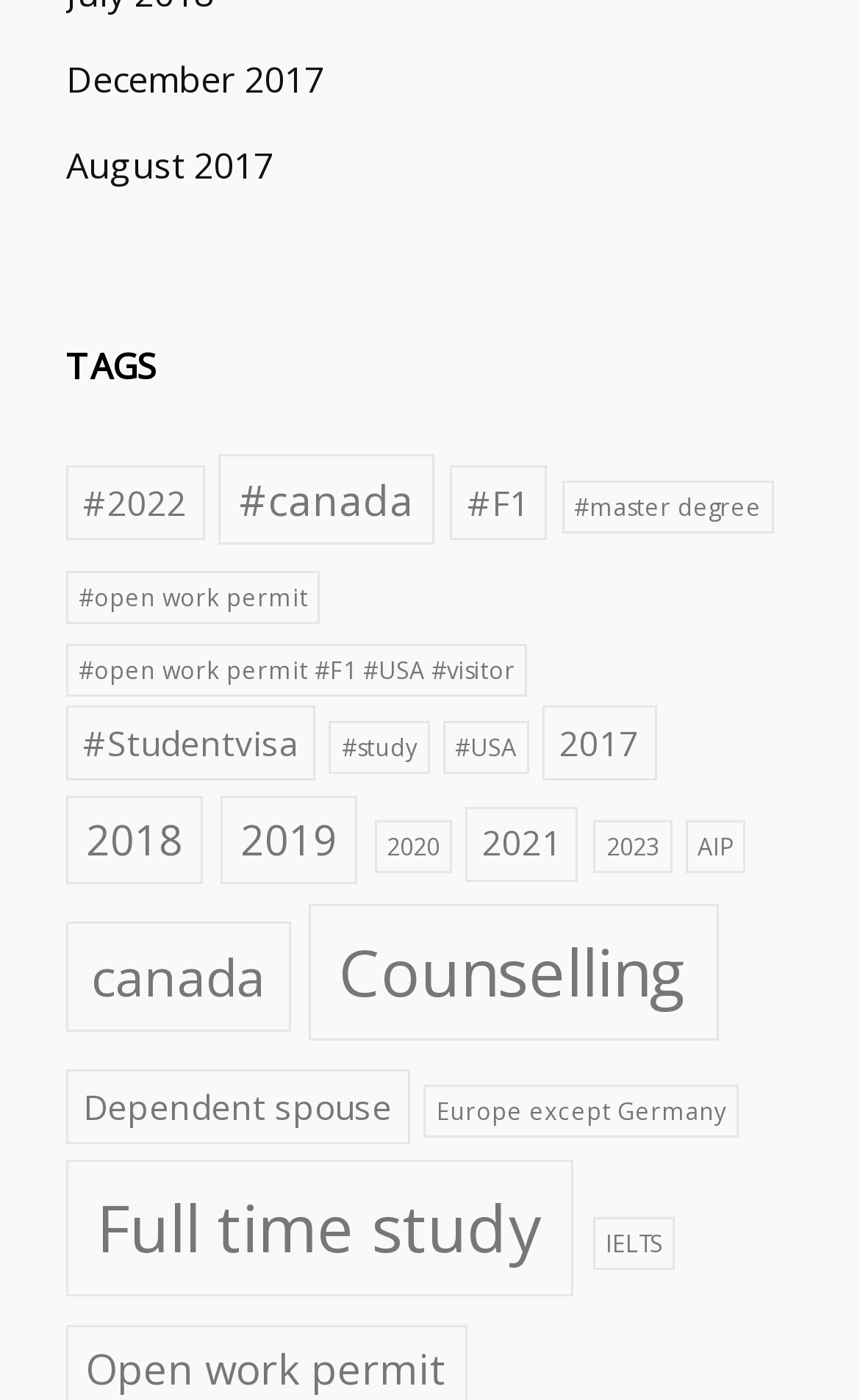Locate the bounding box of the UI element with the following description: "Contact Us".

None